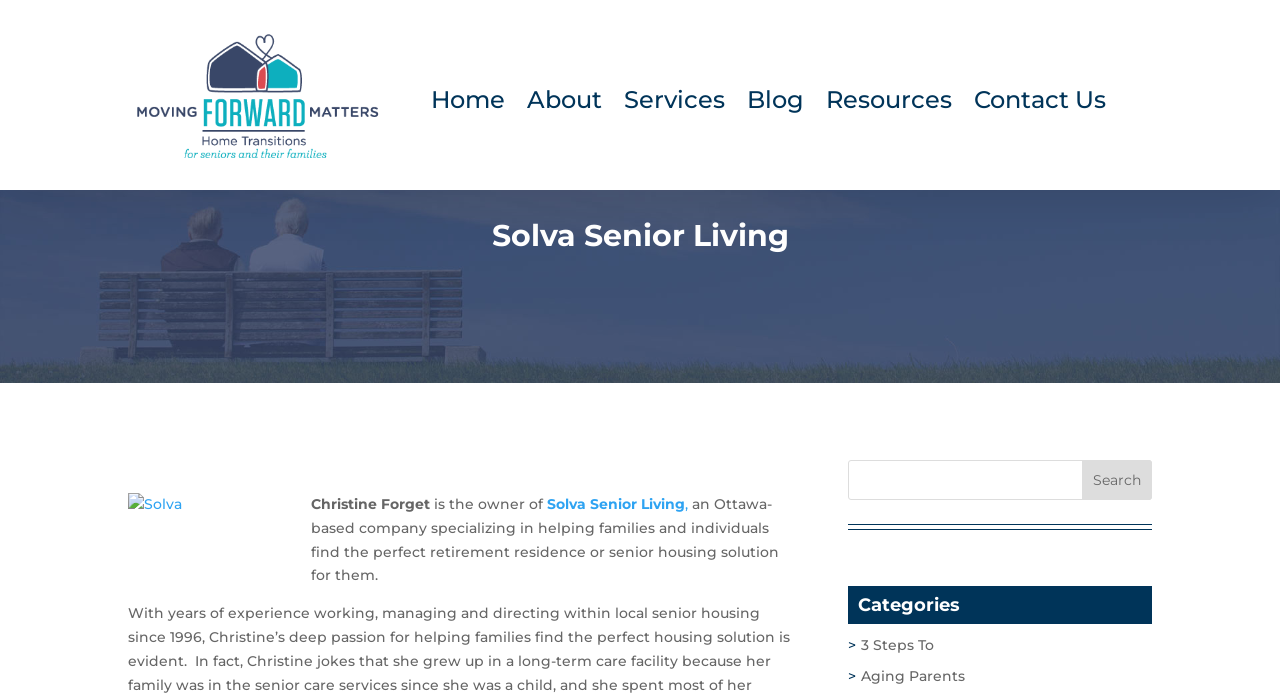Identify the first-level heading on the webpage and generate its text content.

Solva Senior Living